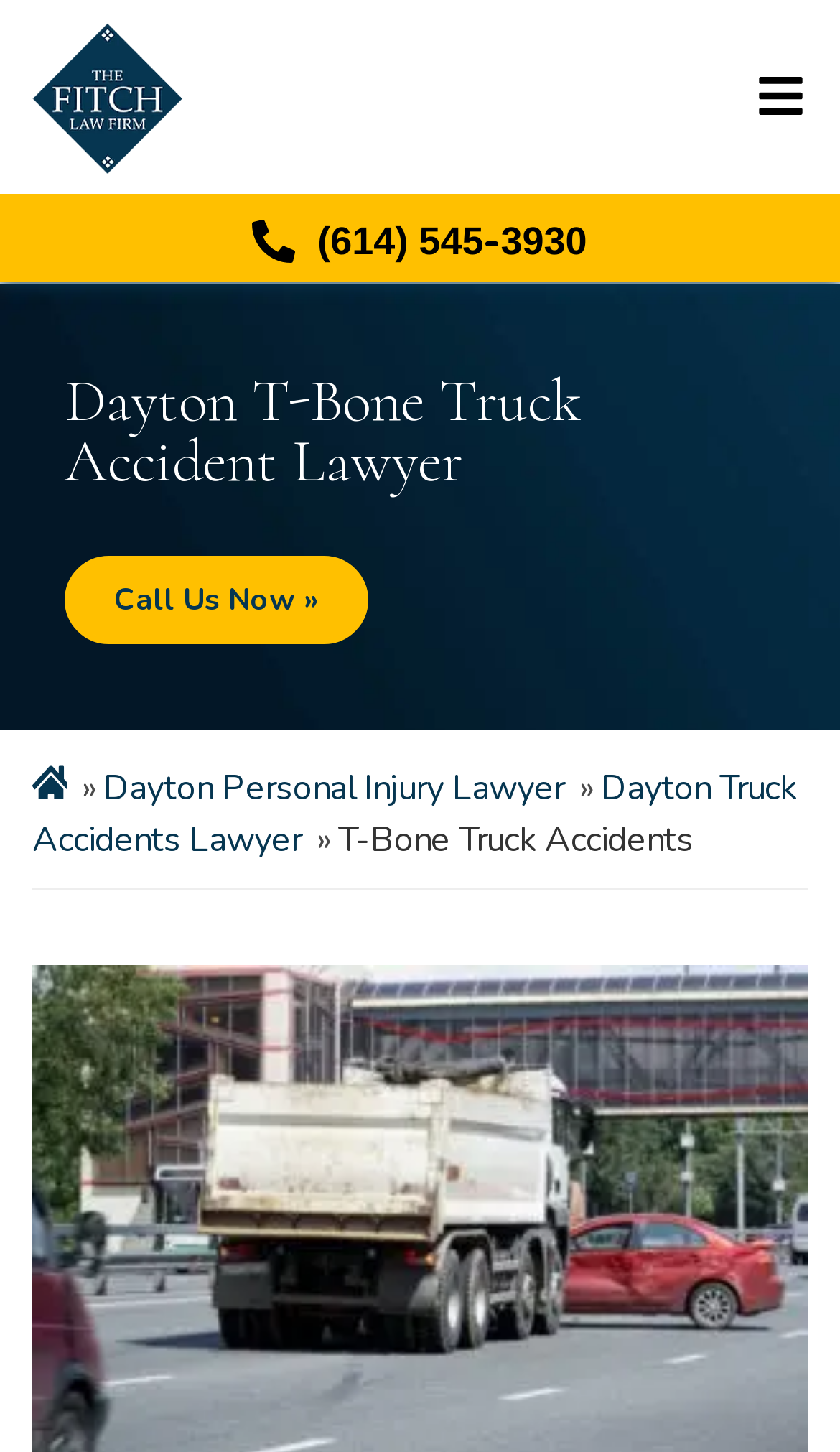What type of accident is mentioned?
Please use the image to deliver a detailed and complete answer.

I found the text 'T-Bone Truck Accidents' in a StaticText element, which suggests that the webpage is about T-Bone truck accidents.